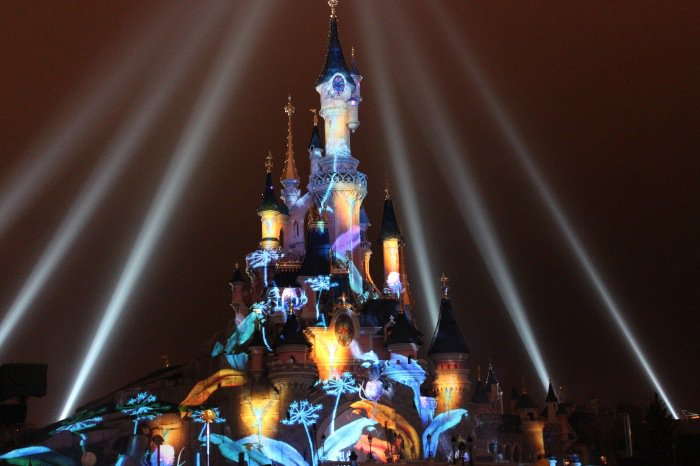What creates a captivating narrative in the atmosphere?
Please elaborate on the answer to the question with detailed information.

The caption states that the atmosphere is electric, and it is created by water effects, pyrotechnics, and laser displays that celebrate the joy of the holiday season.